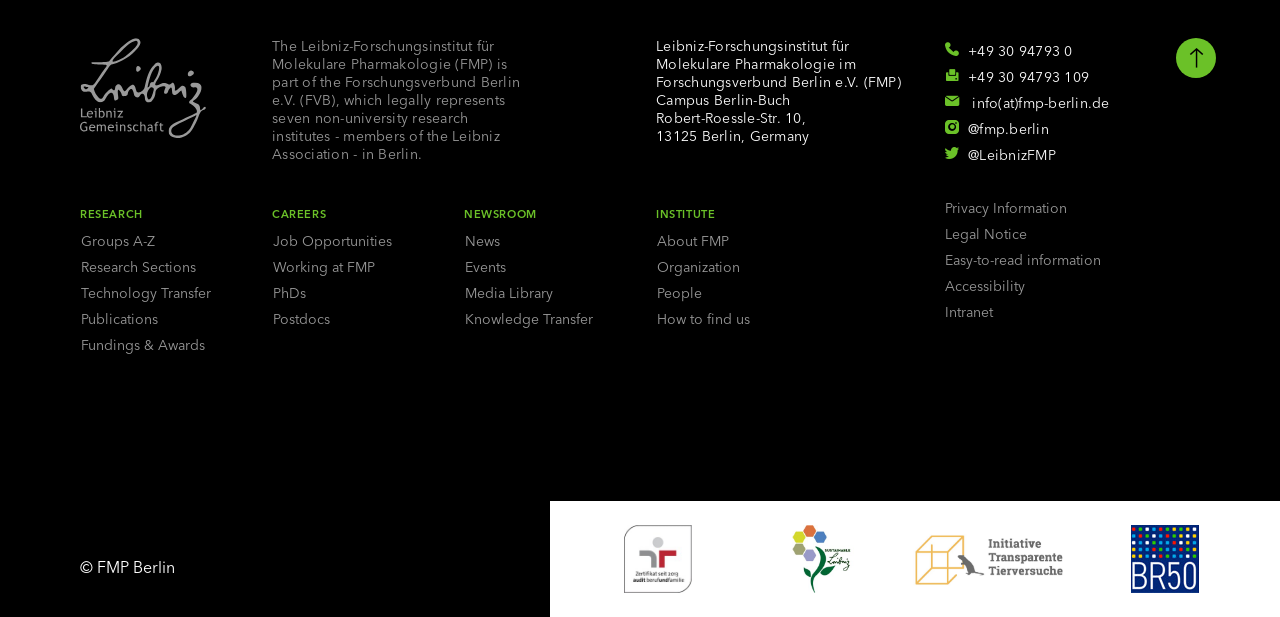Highlight the bounding box coordinates of the element that should be clicked to carry out the following instruction: "Follow us on Facebook". The coordinates must be given as four float numbers ranging from 0 to 1, i.e., [left, top, right, bottom].

None